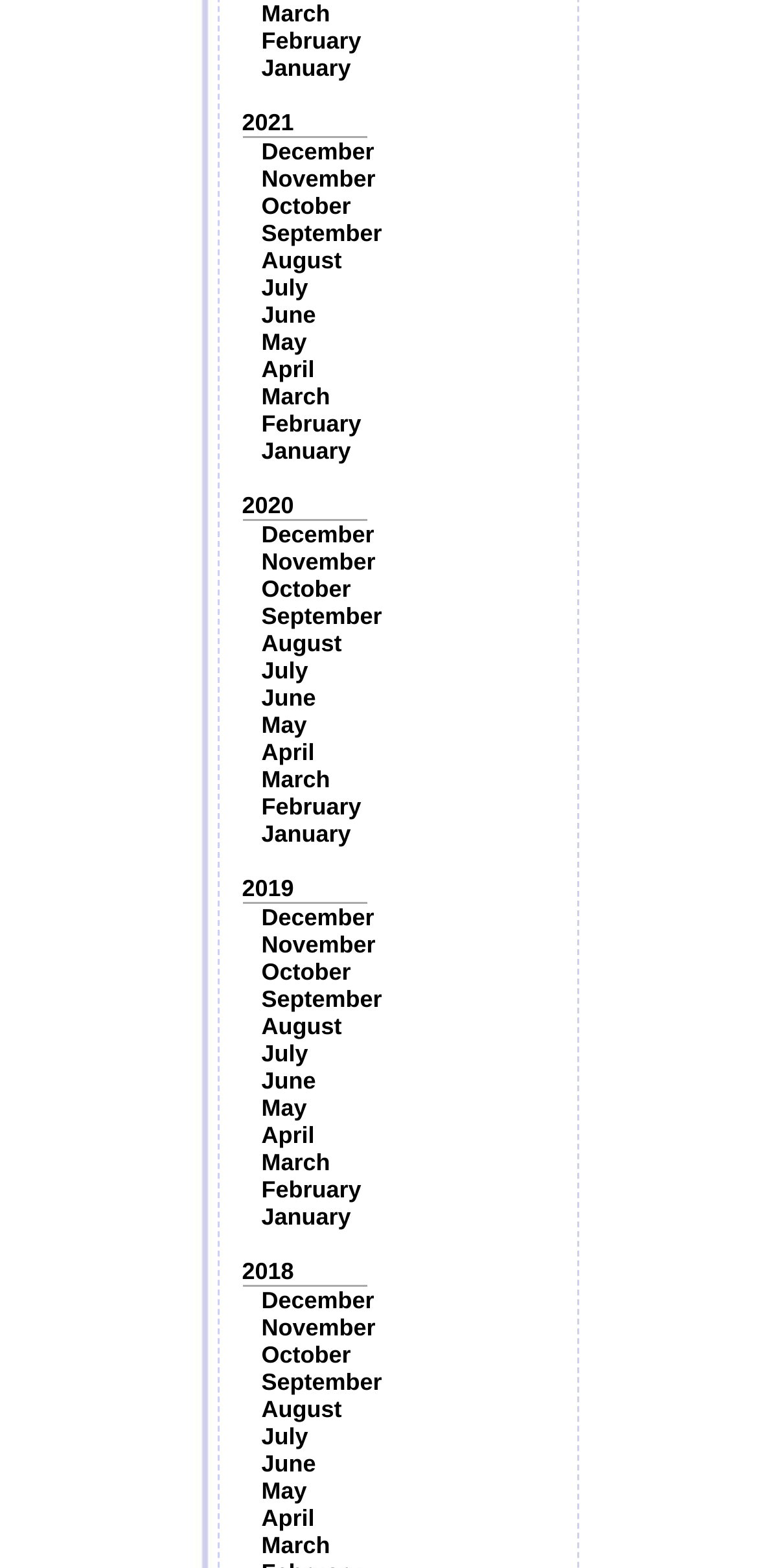Please indicate the bounding box coordinates of the element's region to be clicked to achieve the instruction: "Go to March". Provide the coordinates as four float numbers between 0 and 1, i.e., [left, top, right, bottom].

[0.345, 0.244, 0.435, 0.262]